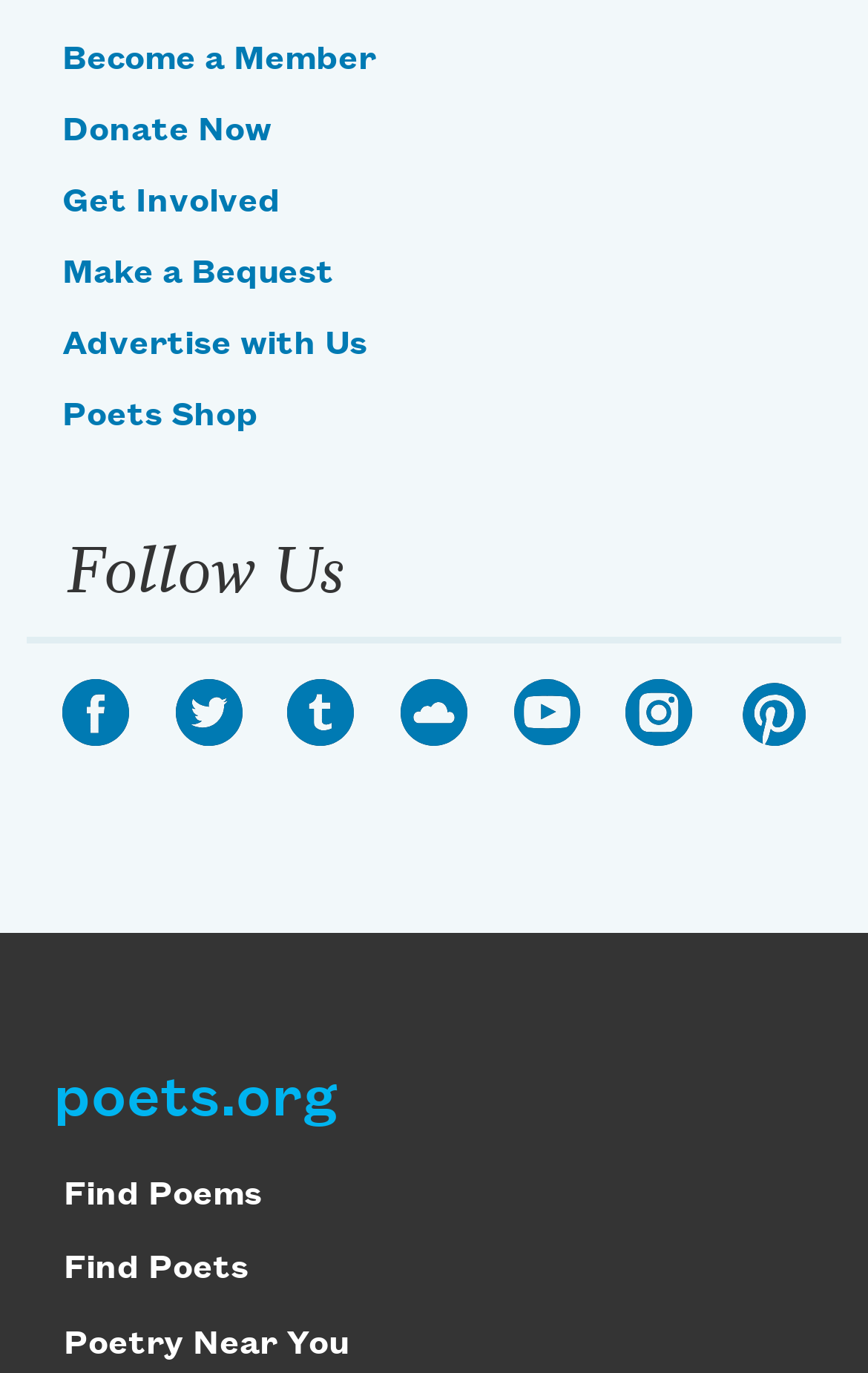Please provide the bounding box coordinate of the region that matches the element description: Become a Member. Coordinates should be in the format (top-left x, top-left y, bottom-right x, bottom-right y) and all values should be between 0 and 1.

[0.072, 0.031, 0.433, 0.057]